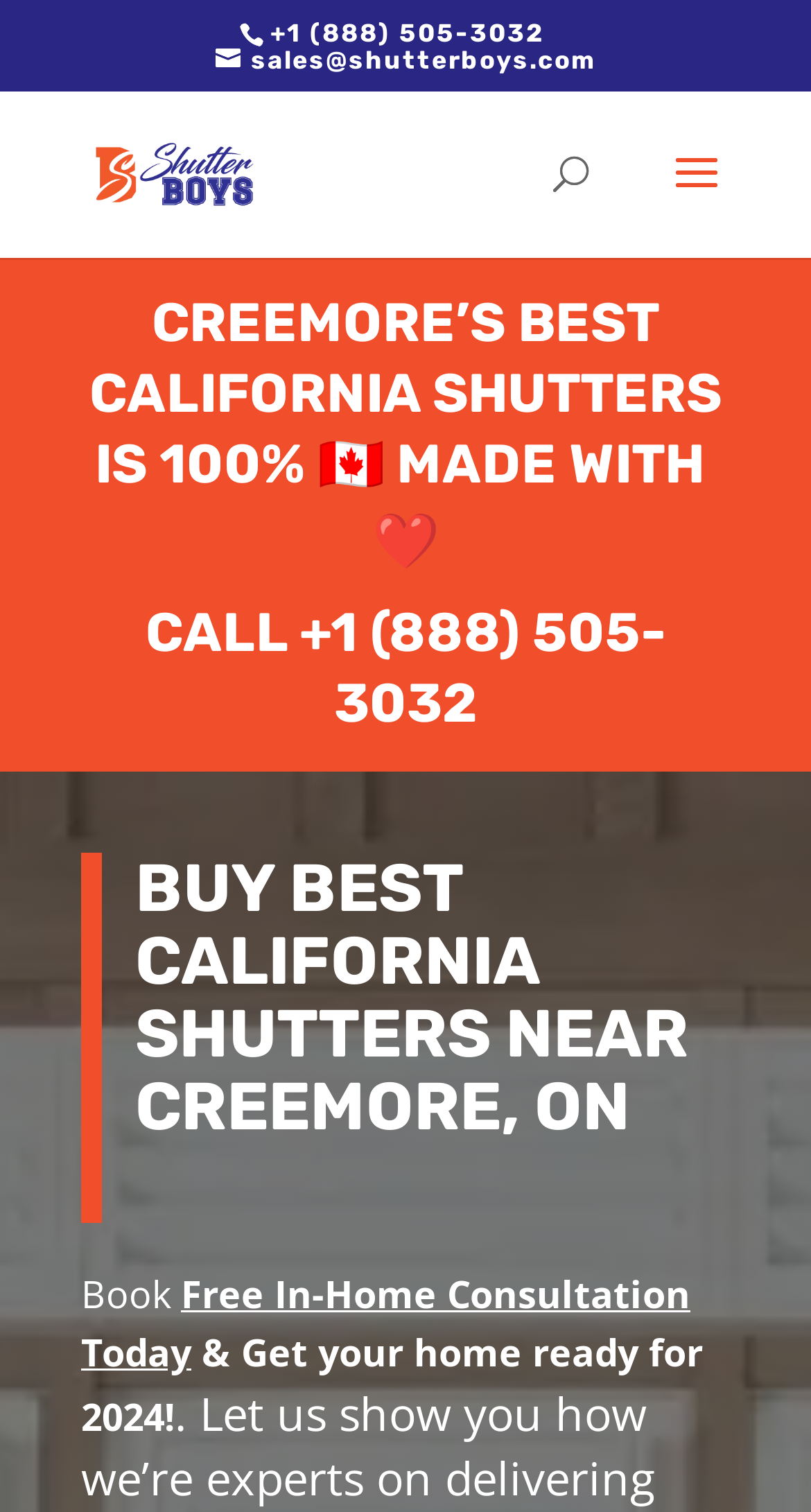Provide a single word or phrase to answer the given question: 
What is the benefit of booking a consultation?

Free In-Home Consultation